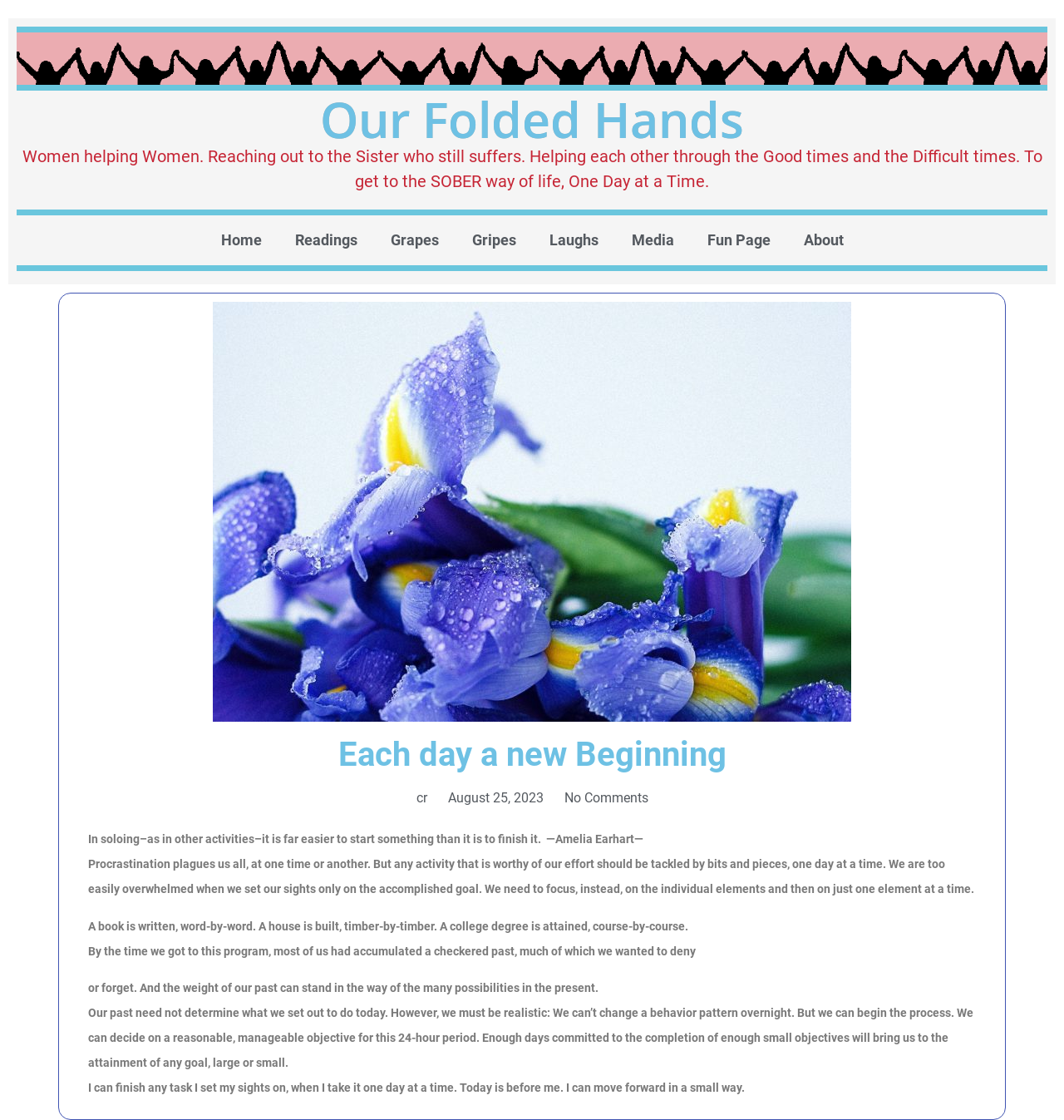Answer the question in a single word or phrase:
How many links are available in the navigation menu?

8